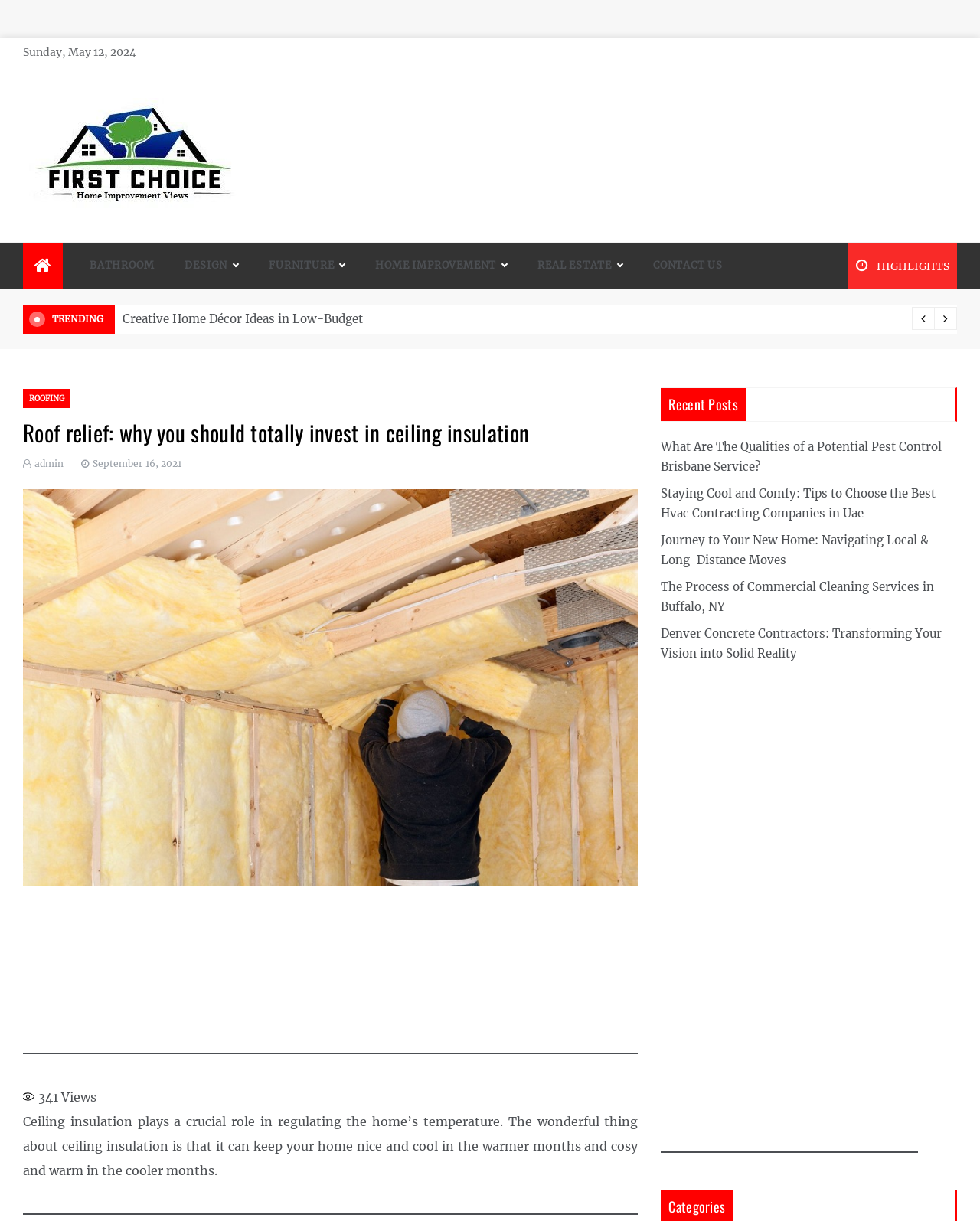Using the information in the image, could you please answer the following question in detail:
What is the category of the link 'BATHROOM'?

I determined the category of the link 'BATHROOM' by looking at its position in the navigation menu, which is located at the top of the webpage. The link 'BATHROOM' is situated next to other links such as 'DESIGN', 'FURNITURE', and 'HOME IMPROVEMENT', suggesting that it belongs to the category of Home Improvement.